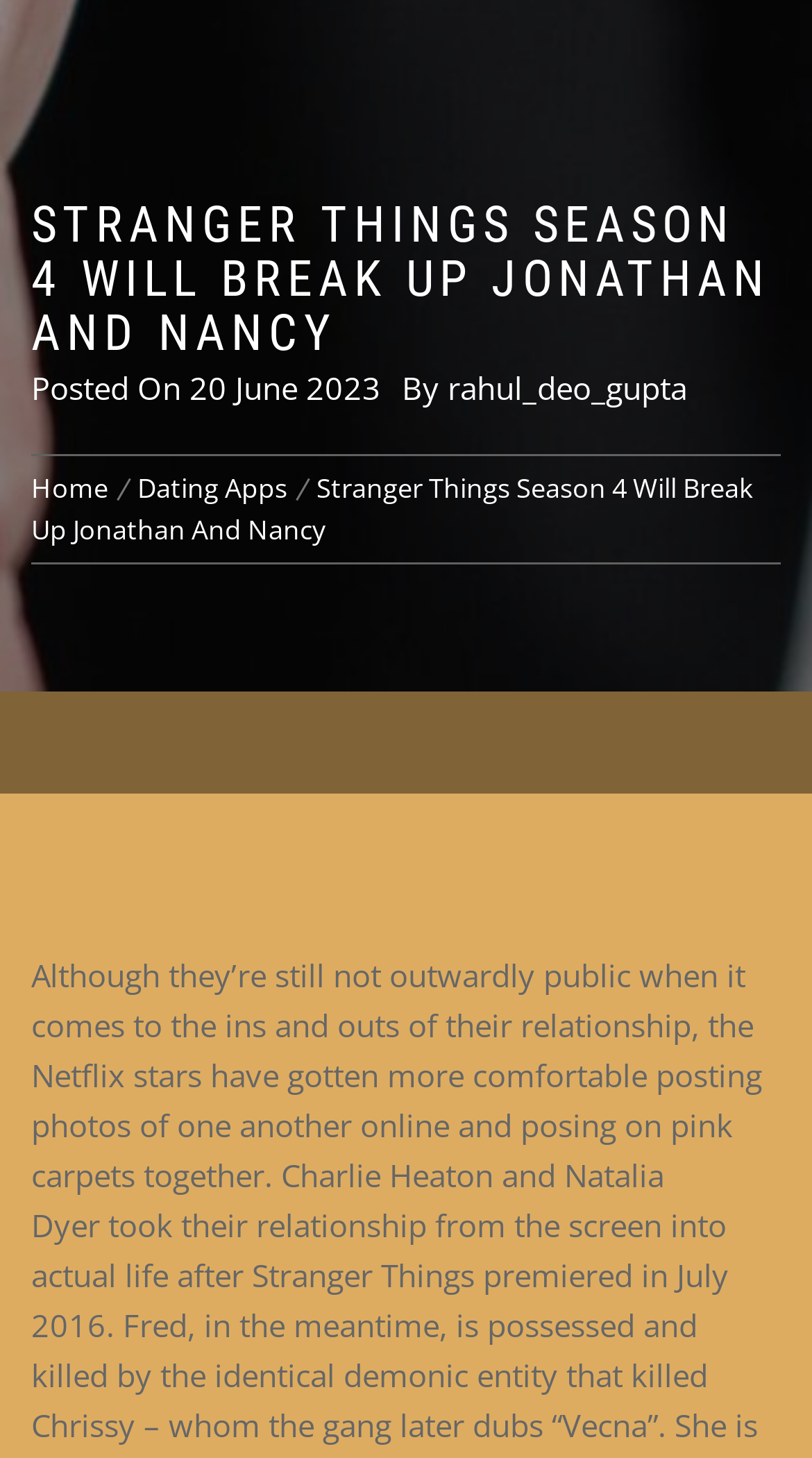Identify the bounding box of the UI component described as: "Home".

[0.038, 0.321, 0.151, 0.347]